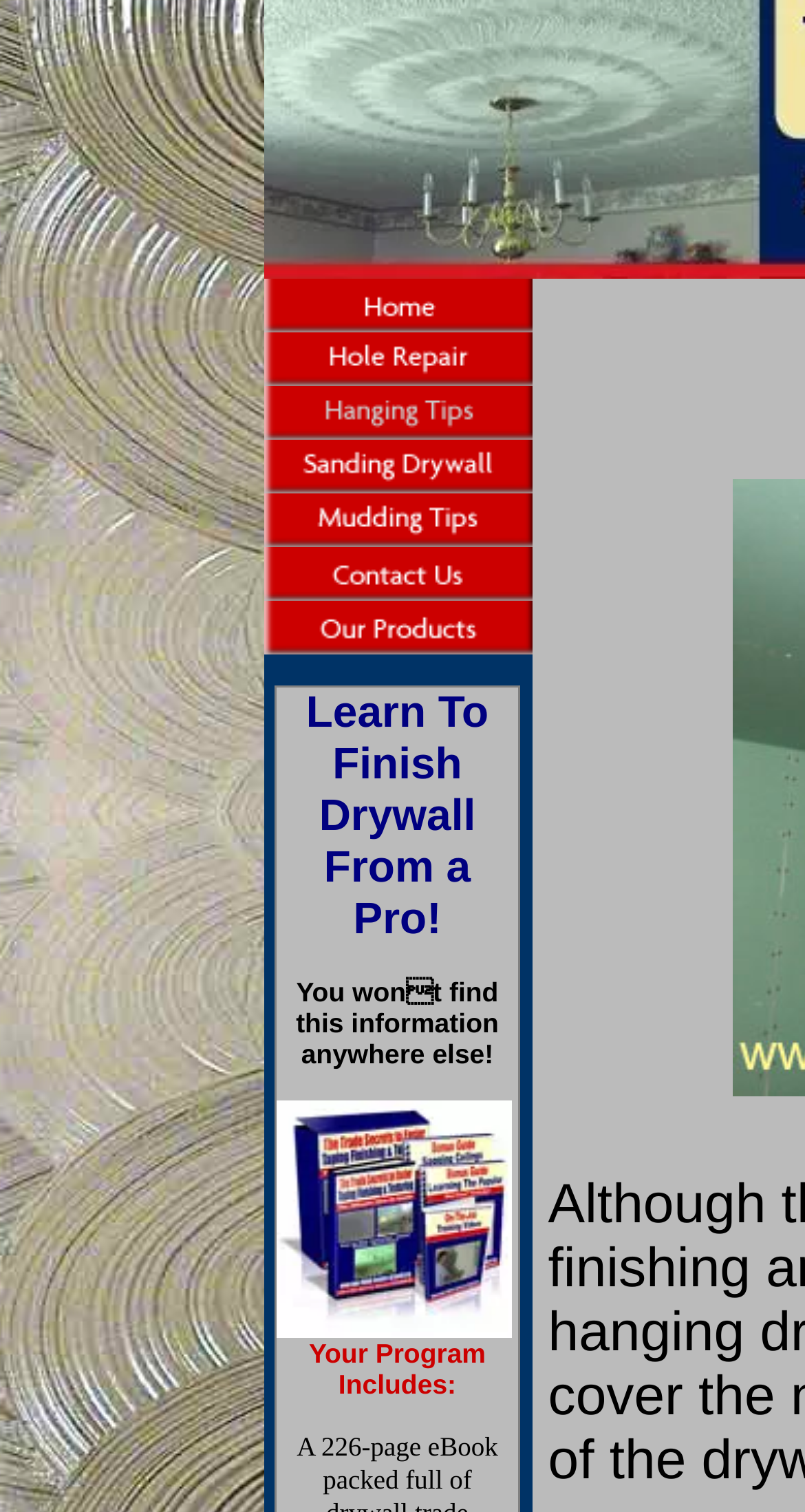Summarize the webpage with intricate details.

The webpage appears to be a resource page for tips and guides on hanging drywall. At the top, there is a navigation menu with 6 links: "Home", "Hole Repair", "Hanging Tips", "Sanding Drywall", "Mudding Tips", and "Contact Us", each accompanied by a corresponding image. These links are aligned vertically, with "Home" at the top and "Contact Us" at the bottom. 

To the right of the navigation menu, there is a large image that takes up most of the page. The image is positioned in the middle of the page, with its top edge slightly above the middle point of the page and its bottom edge slightly below the middle point. 

The webpage's title, "Tips on Hanging Drywall - Links", is not explicitly mentioned in the accessibility tree, but it can be inferred from the meta description and the content of the page. The meta description provides a brief introduction to the topic, mentioning nail pops and tub/shower units that keep cracking at the wall, and hints at the importance of proper drywall hanging techniques.